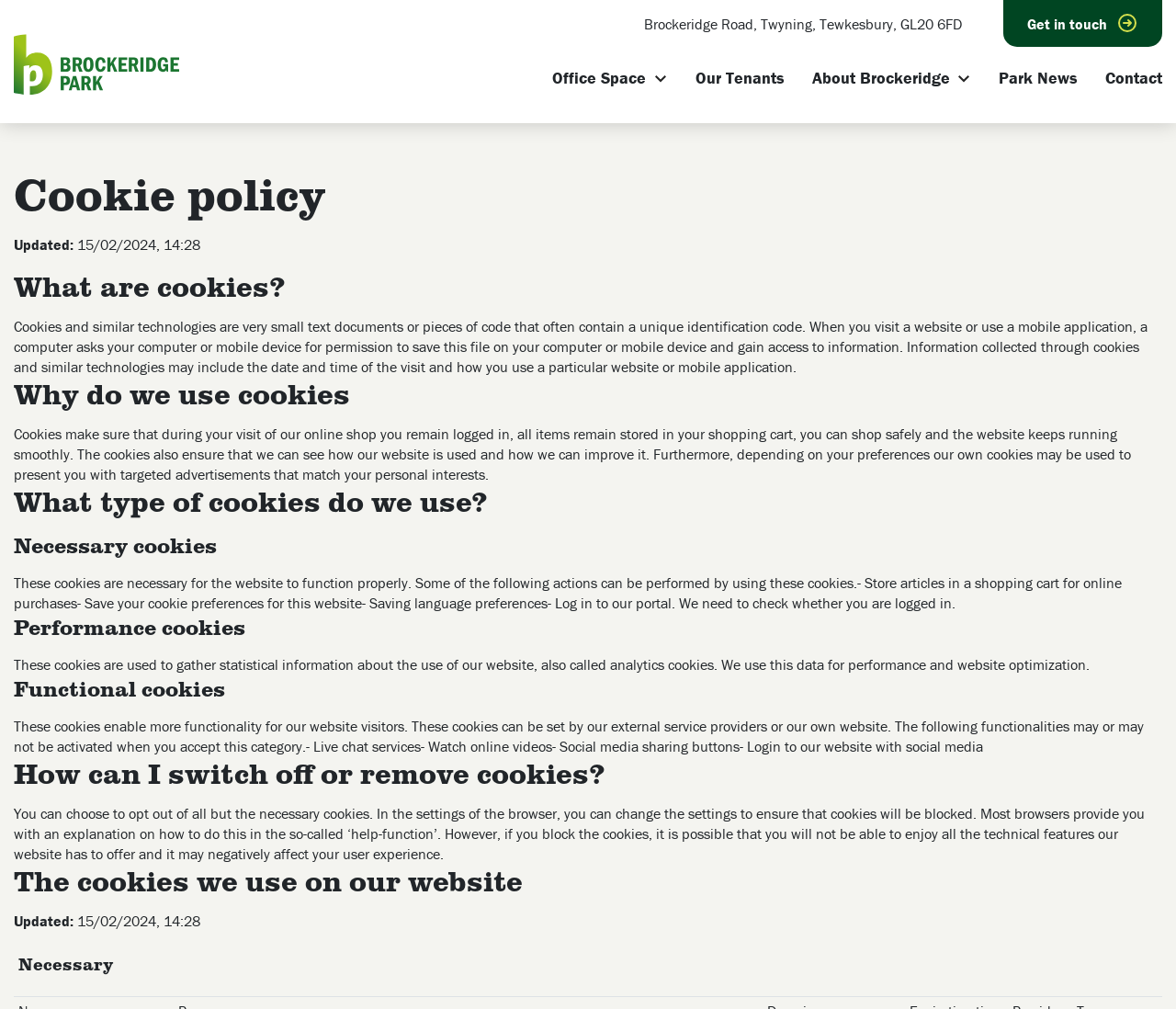What type of cookies are used for performance optimization?
Provide a concise answer using a single word or phrase based on the image.

Performance cookies